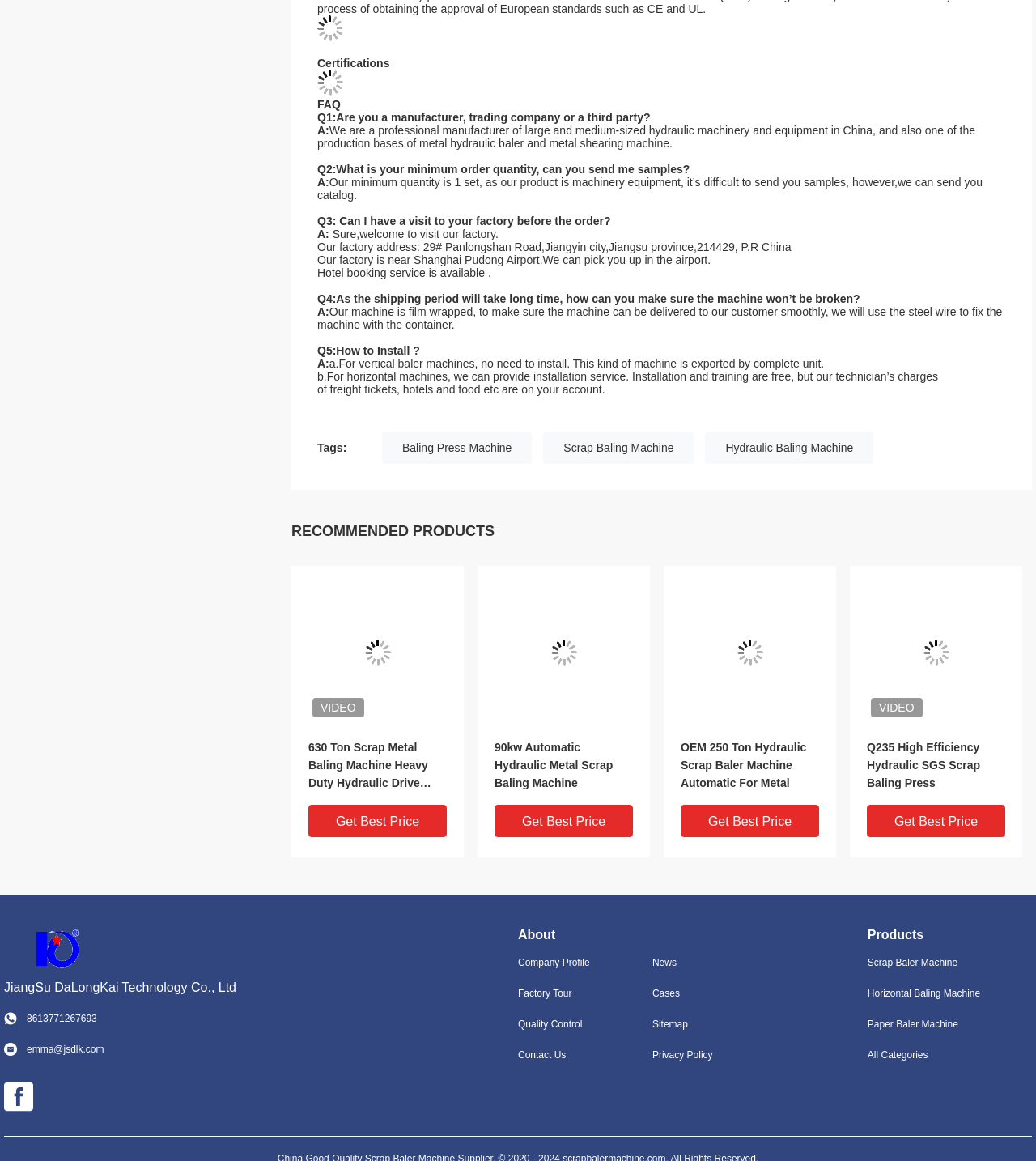Please find the bounding box for the following UI element description. Provide the coordinates in (top-left x, top-left y, bottom-right x, bottom-right y) format, with values between 0 and 1: Factory Tour

[0.5, 0.849, 0.605, 0.862]